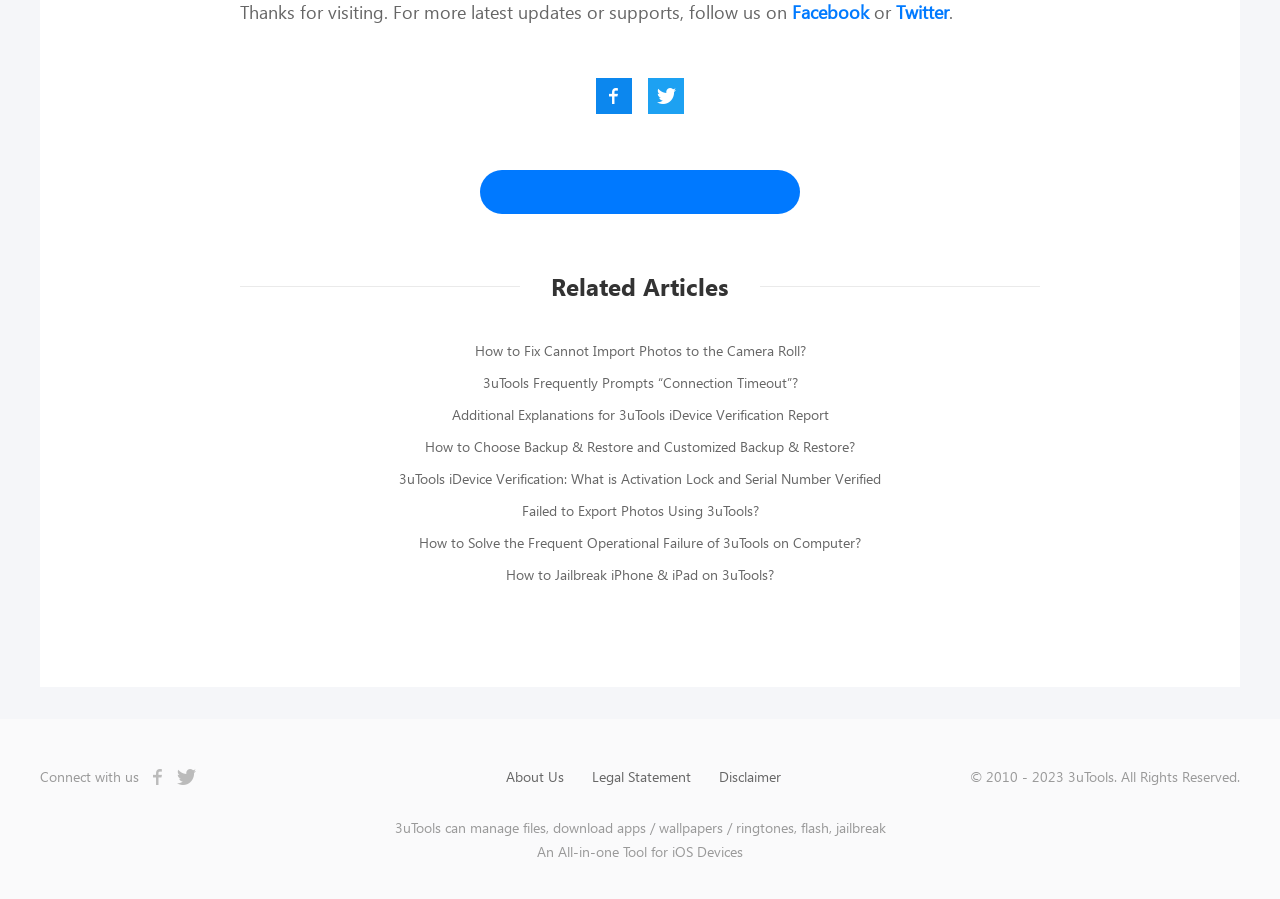Indicate the bounding box coordinates of the element that must be clicked to execute the instruction: "Check the disclaimer". The coordinates should be given as four float numbers between 0 and 1, i.e., [left, top, right, bottom].

[0.562, 0.854, 0.61, 0.876]